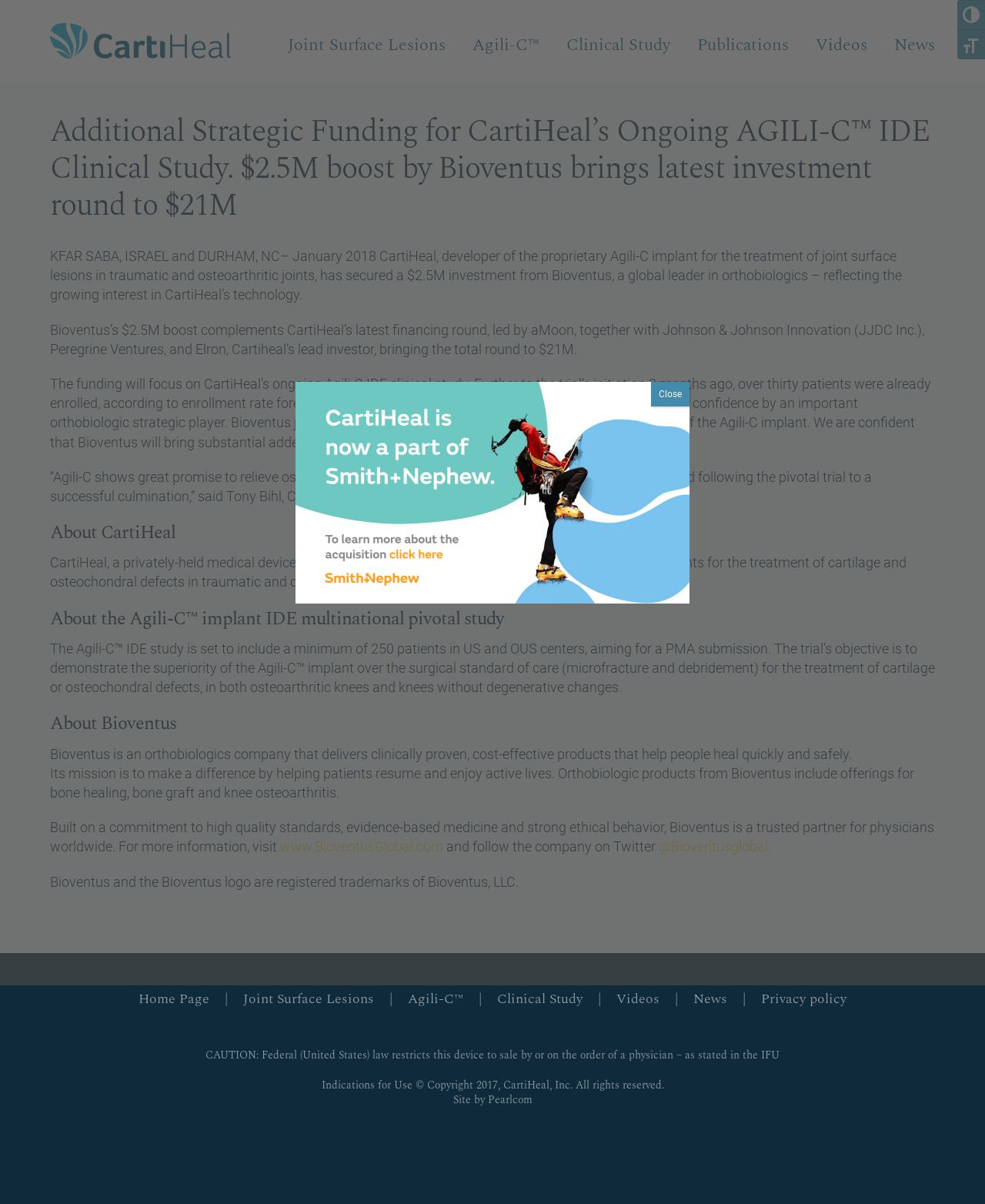Please identify the bounding box coordinates of the element that needs to be clicked to perform the following instruction: "Learn about joint surface lesions".

[0.292, 0.022, 0.452, 0.054]